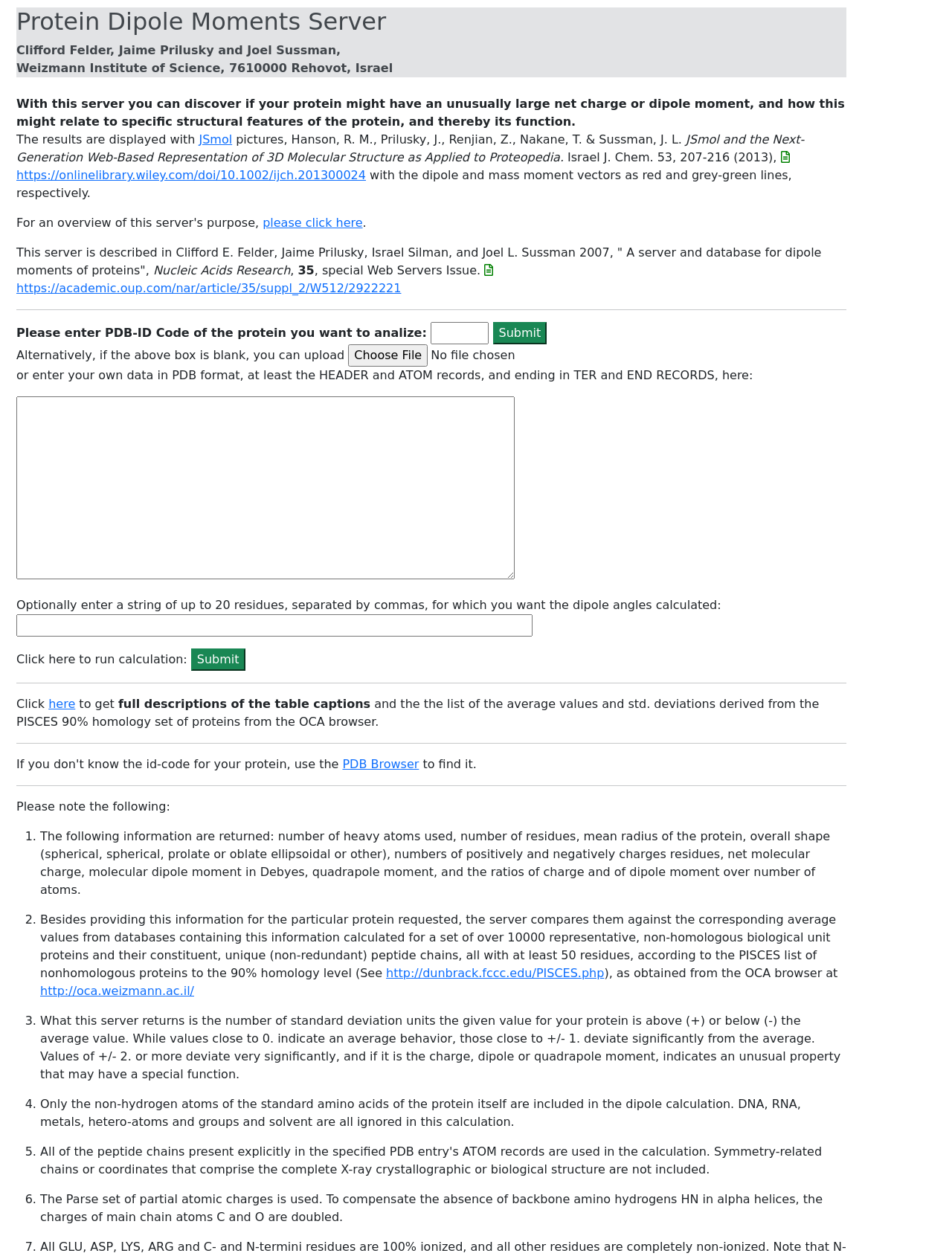Please locate the bounding box coordinates for the element that should be clicked to achieve the following instruction: "Enter PDB-ID Code of the protein". Ensure the coordinates are given as four float numbers between 0 and 1, i.e., [left, top, right, bottom].

[0.453, 0.256, 0.514, 0.274]